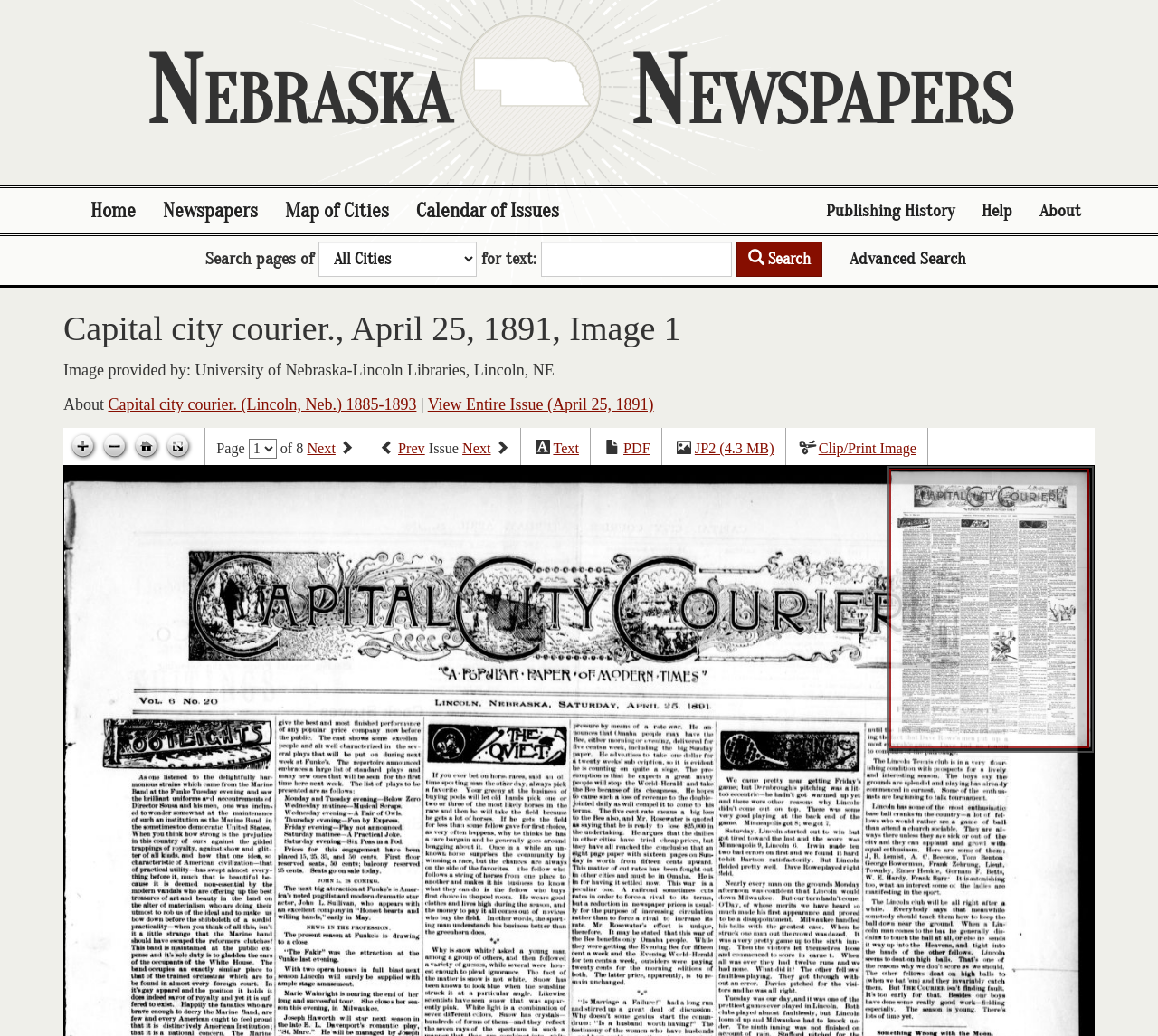Please identify the bounding box coordinates of the element's region that should be clicked to execute the following instruction: "Zoom in". The bounding box coordinates must be four float numbers between 0 and 1, i.e., [left, top, right, bottom].

[0.058, 0.417, 0.085, 0.447]